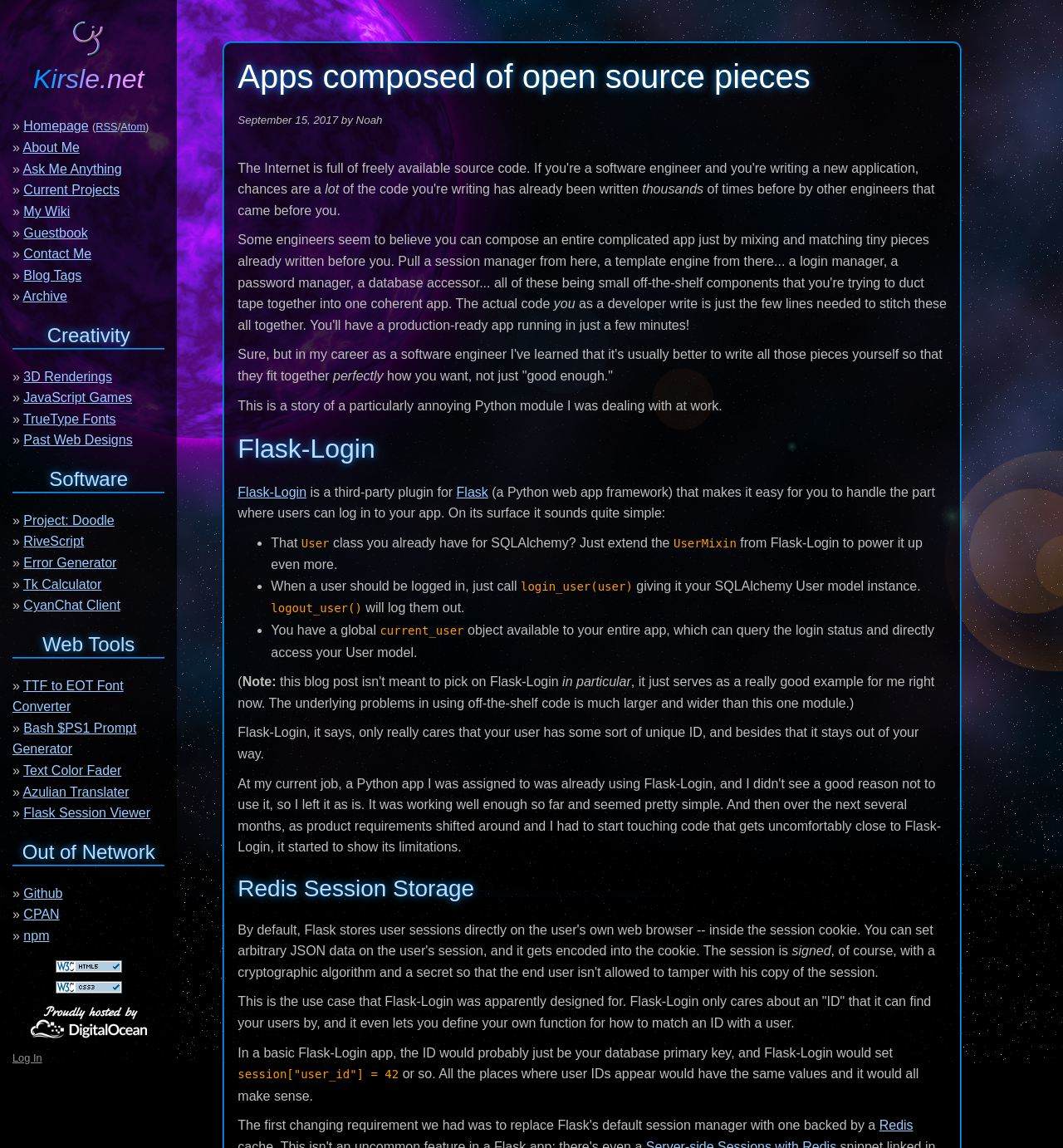Please determine the bounding box coordinates for the element that should be clicked to follow these instructions: "Visit the link to try this site".

None